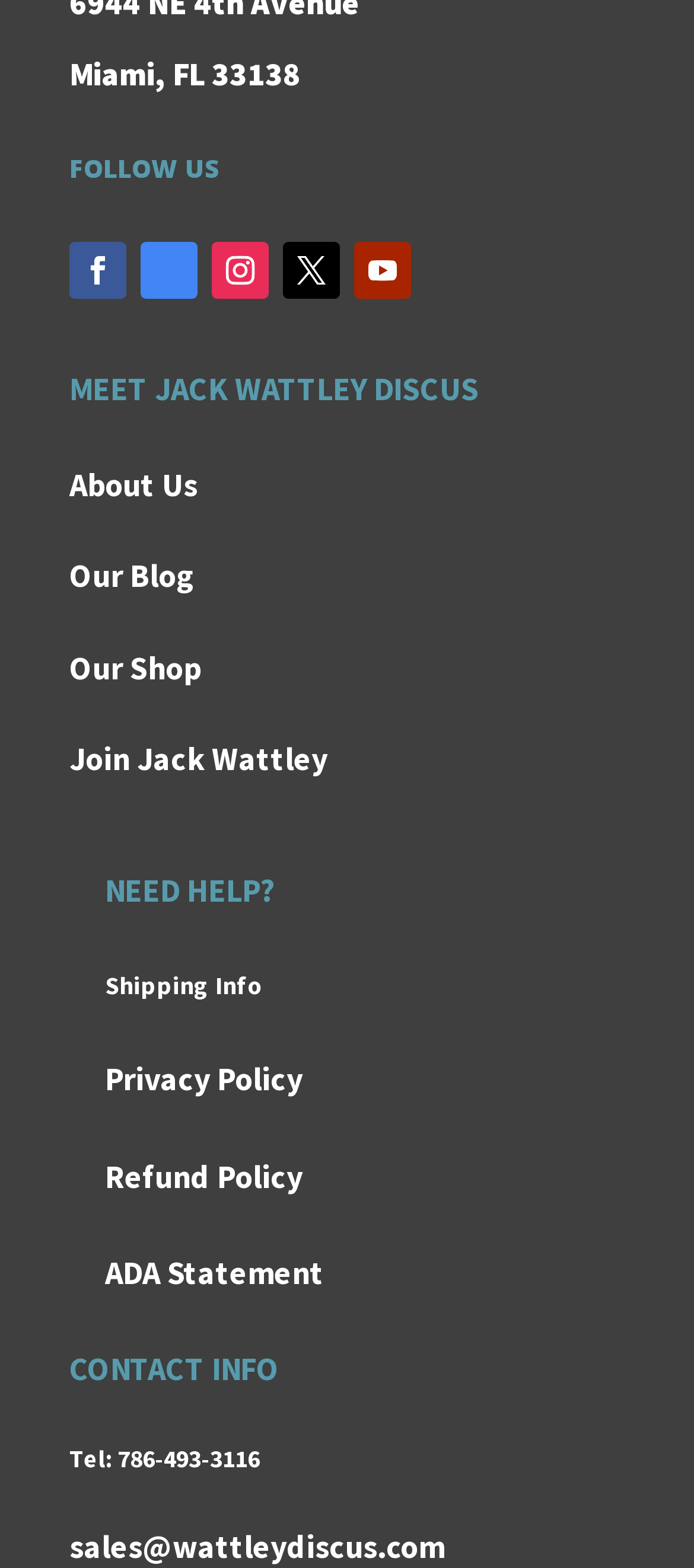Please specify the bounding box coordinates of the region to click in order to perform the following instruction: "Visit the shop".

[0.1, 0.413, 0.29, 0.439]